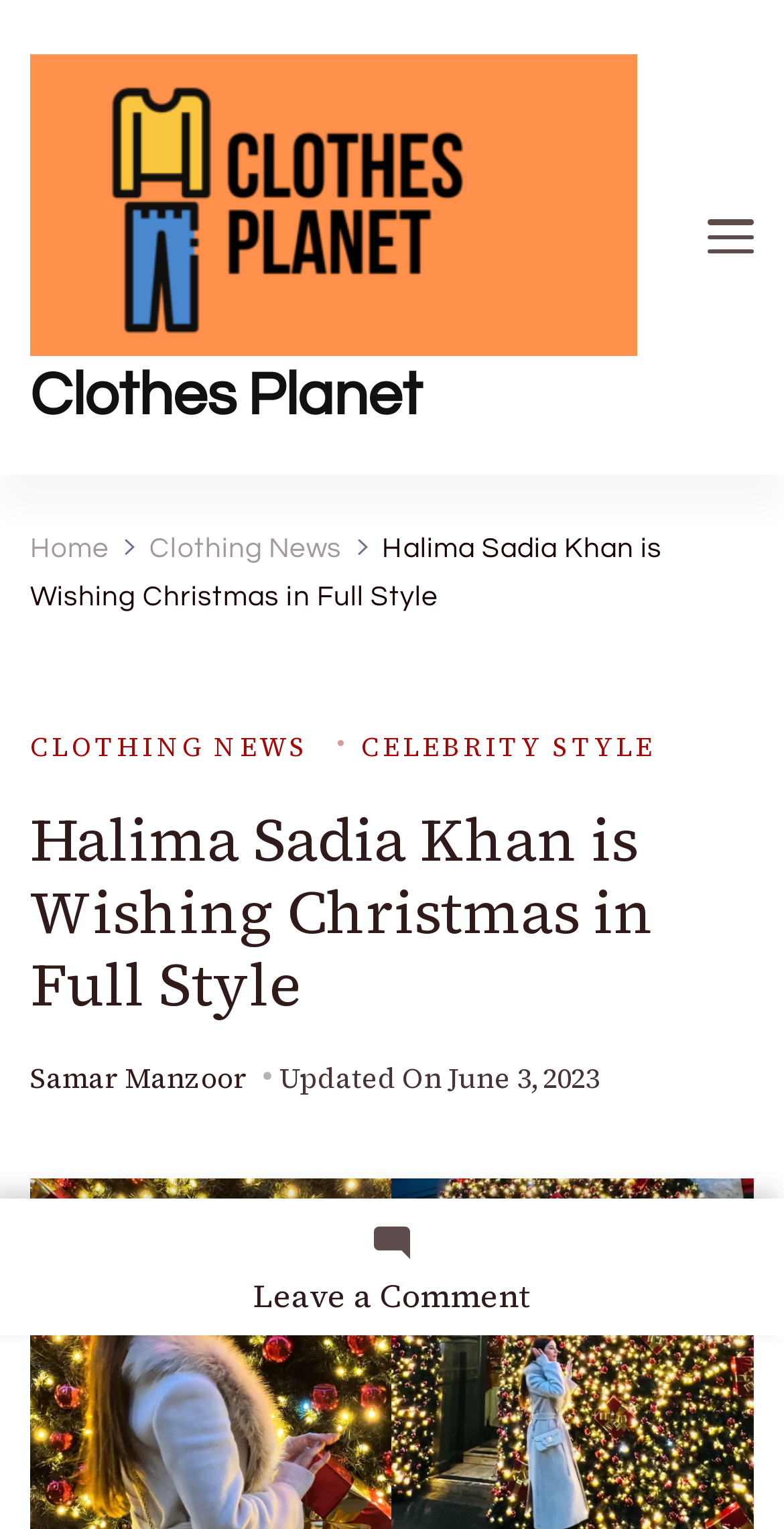Answer the question below with a single word or a brief phrase: 
What is the author of the article?

Samar Manzoor